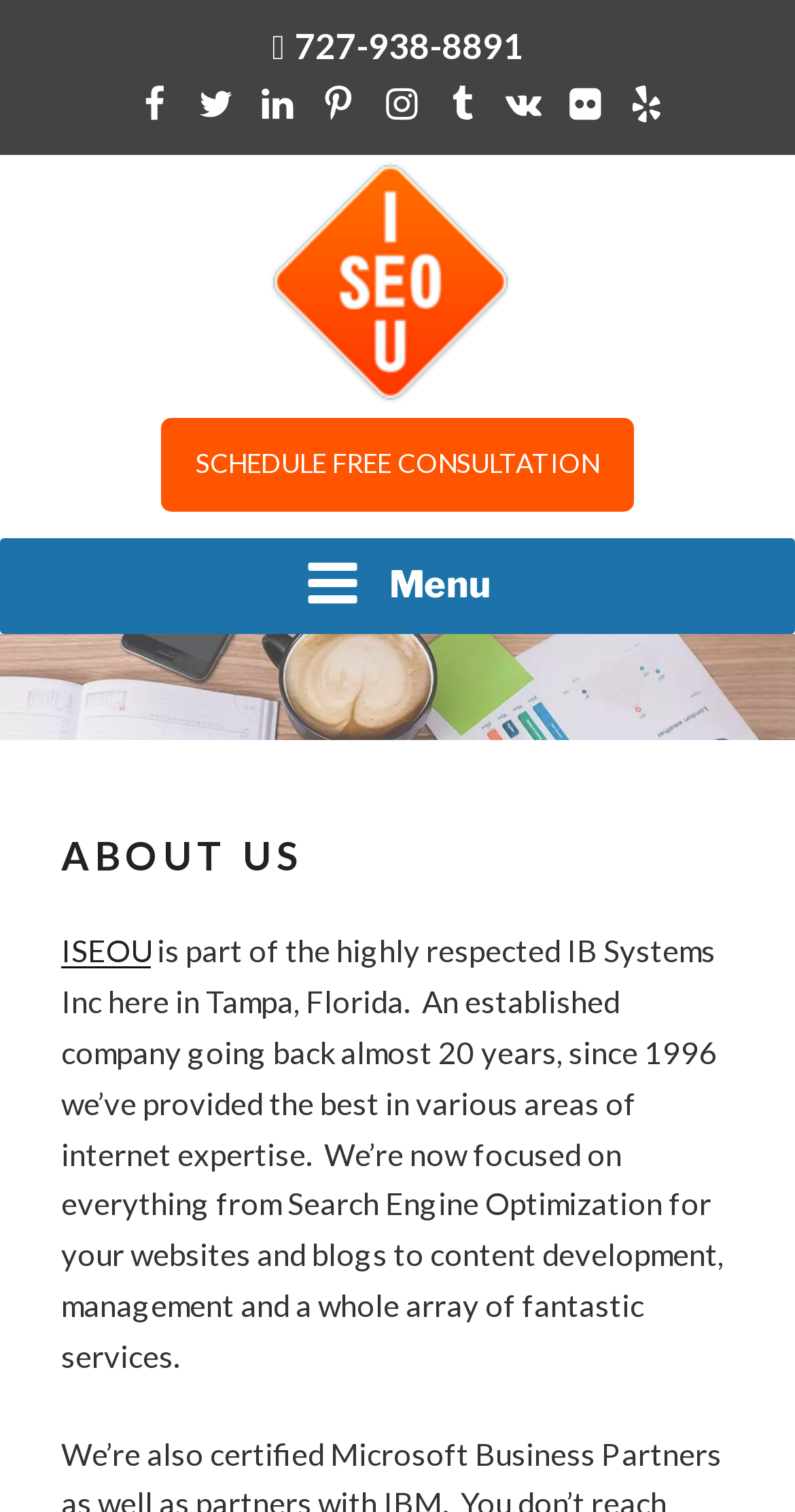Please mark the clickable region by giving the bounding box coordinates needed to complete this instruction: "Call the company".

[0.371, 0.016, 0.658, 0.044]